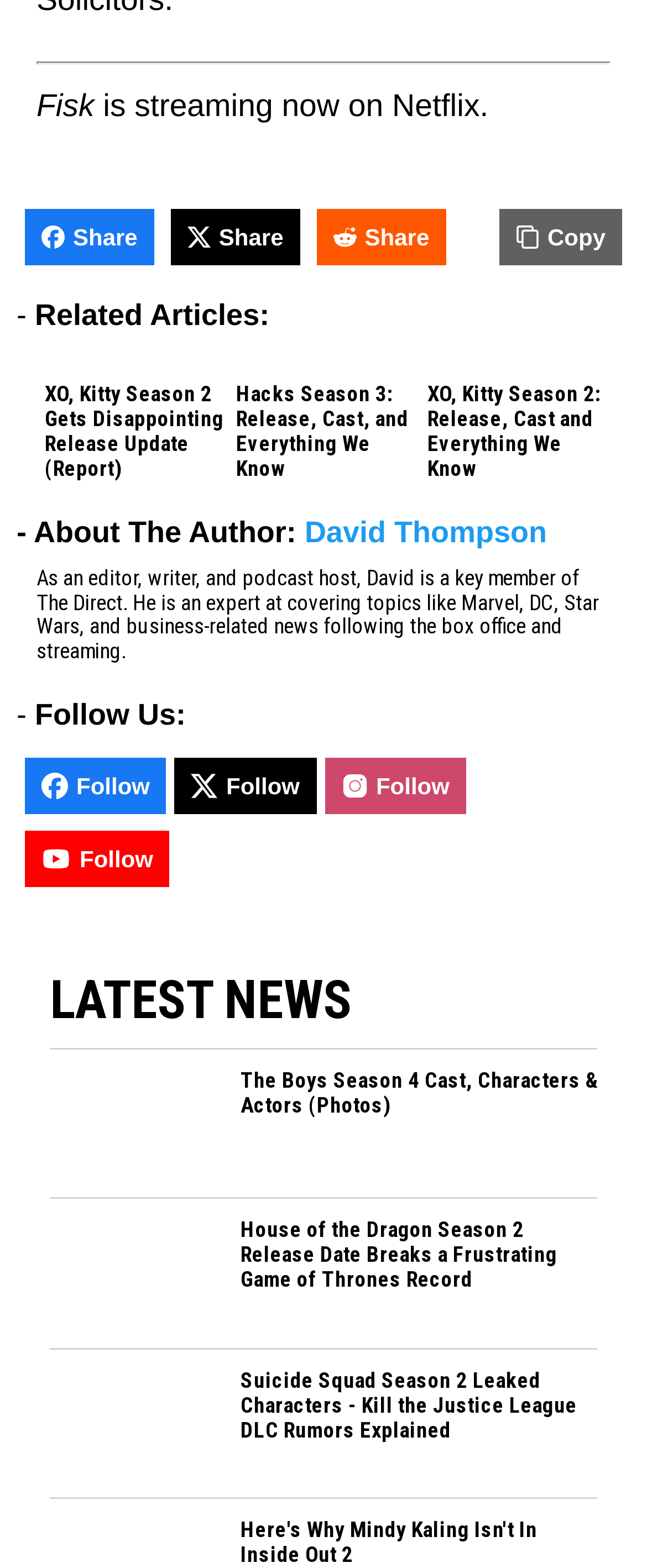Find the bounding box coordinates for the HTML element described in this sentence: ".st0{fill-rule:evenodd;clip-rule:evenodd;} Copy". Provide the coordinates as four float numbers between 0 and 1, in the format [left, top, right, bottom].

[0.772, 0.133, 0.962, 0.169]